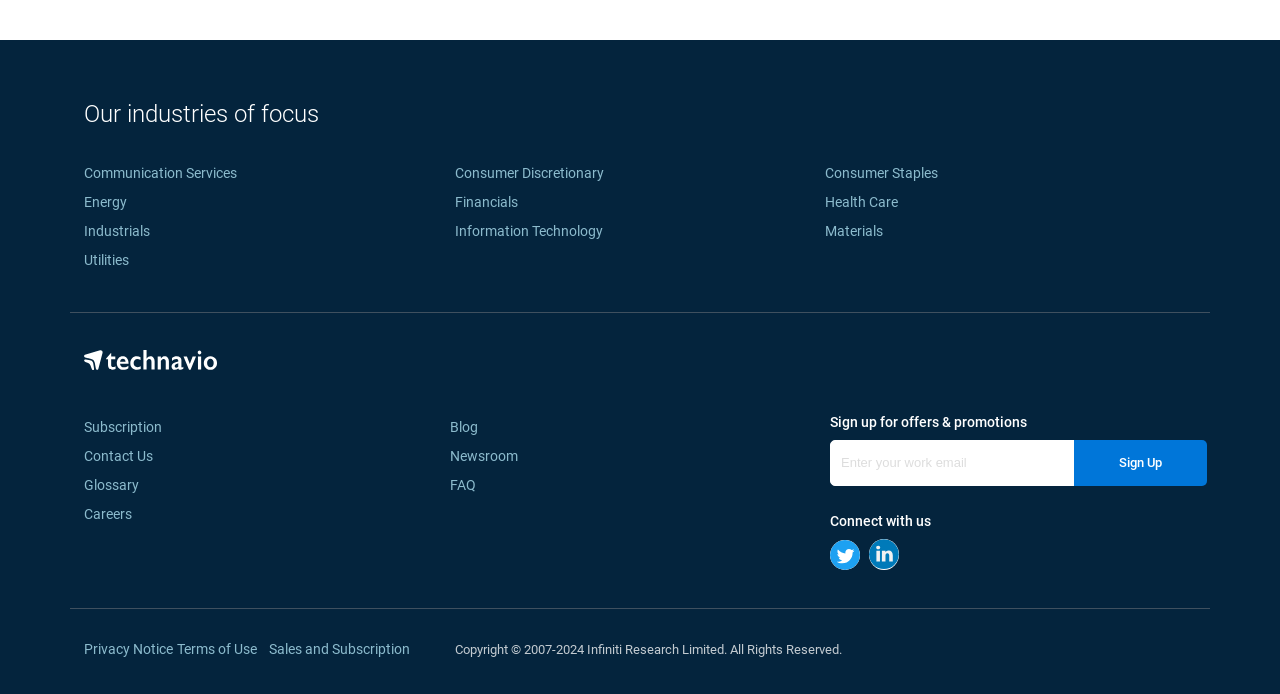What is the purpose of the textbox with the label 'Enter your work email'?
Please answer the question with a detailed response using the information from the screenshot.

The textbox with the label 'Enter your work email' is required and is part of a form that allows users to sign up for offers and promotions, as indicated by the nearby static text element with the same description.